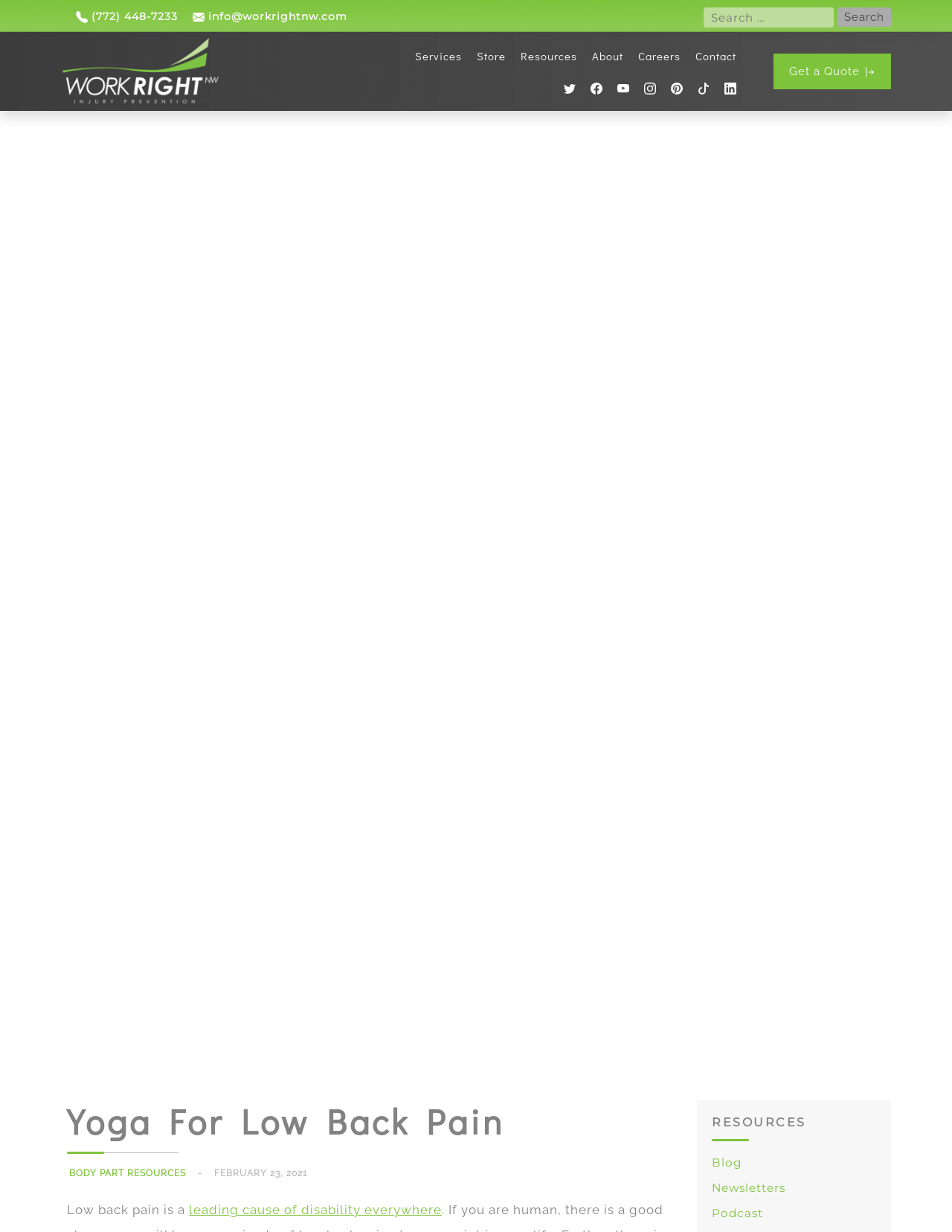What can be searched on this website?
Please look at the screenshot and answer using one word or phrase.

Unknown